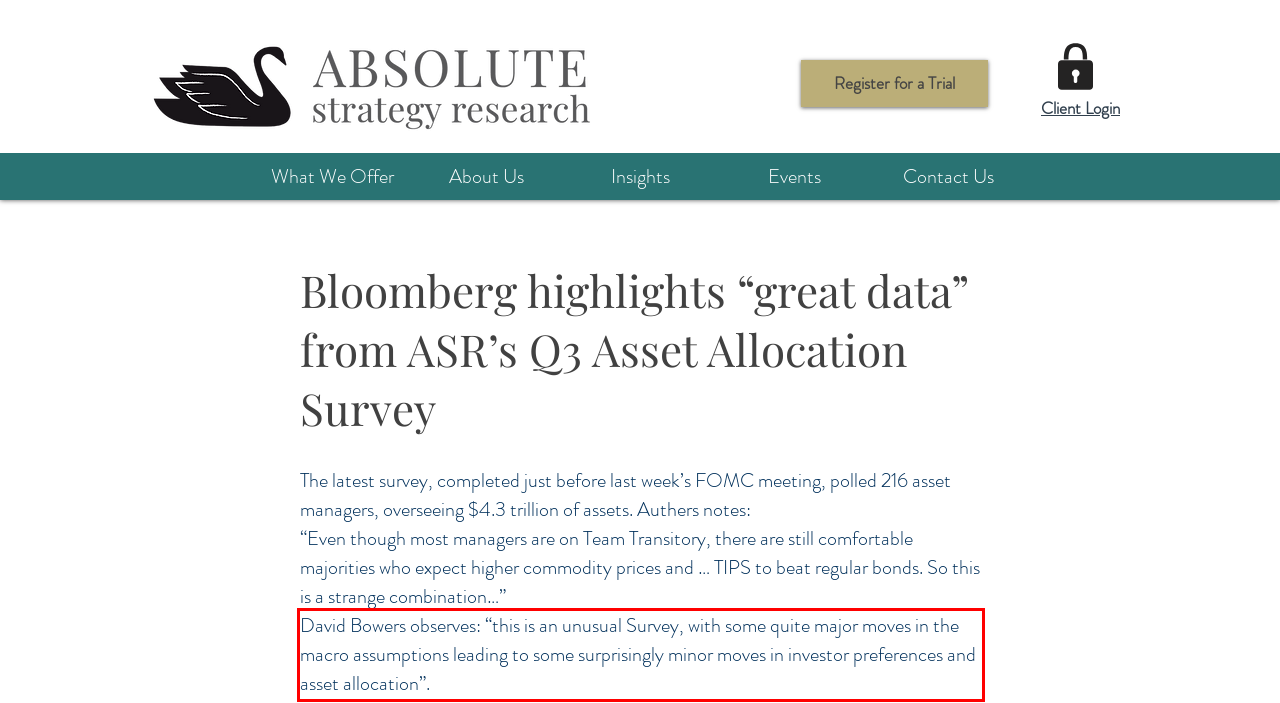Look at the screenshot of the webpage, locate the red rectangle bounding box, and generate the text content that it contains.

David Bowers observes: “this is an unusual Survey, with some quite major moves in the macro assumptions leading to some surprisingly minor moves in investor preferences and asset allocation”.